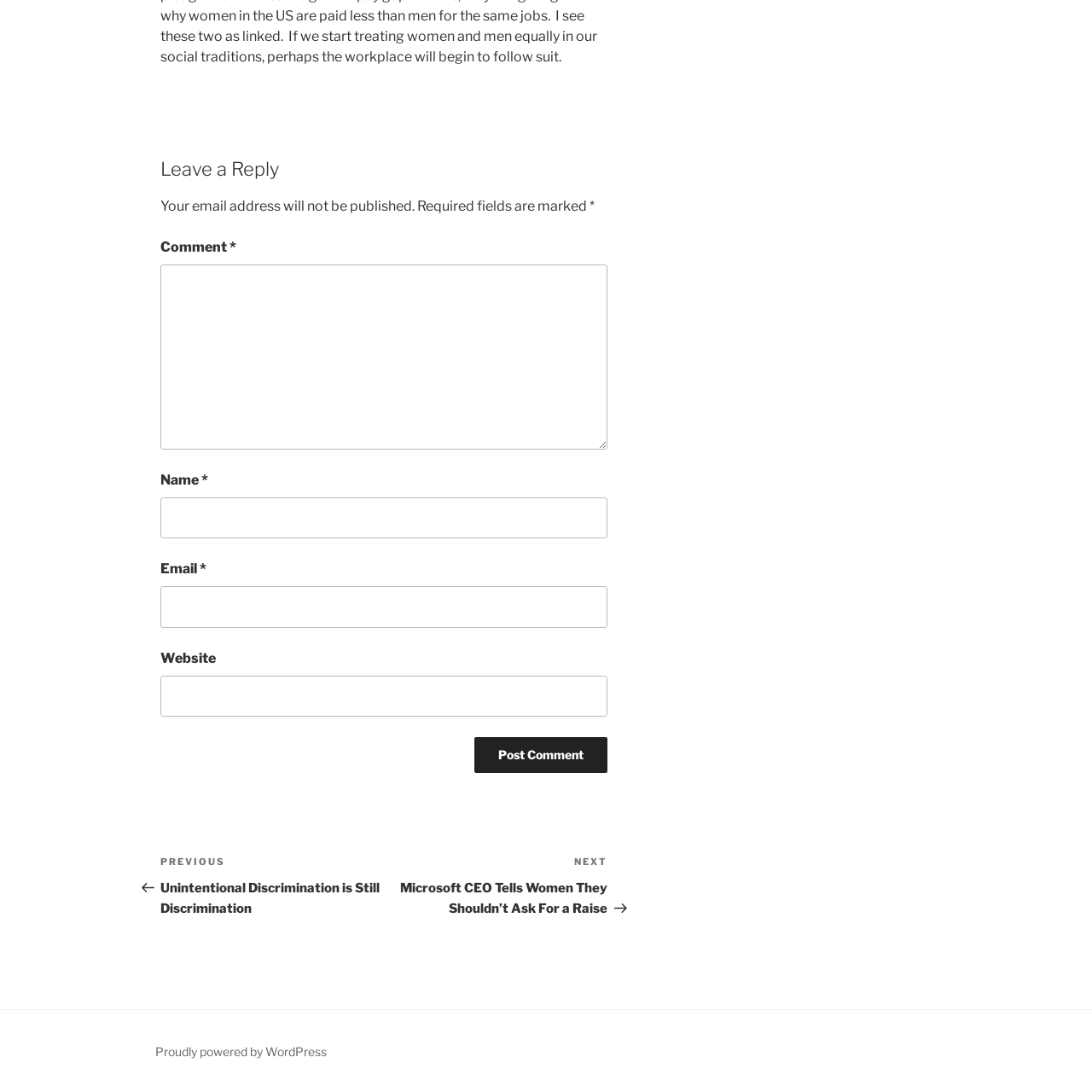Please predict the bounding box coordinates of the element's region where a click is necessary to complete the following instruction: "post a comment". The coordinates should be represented by four float numbers between 0 and 1, i.e., [left, top, right, bottom].

[0.435, 0.675, 0.556, 0.708]